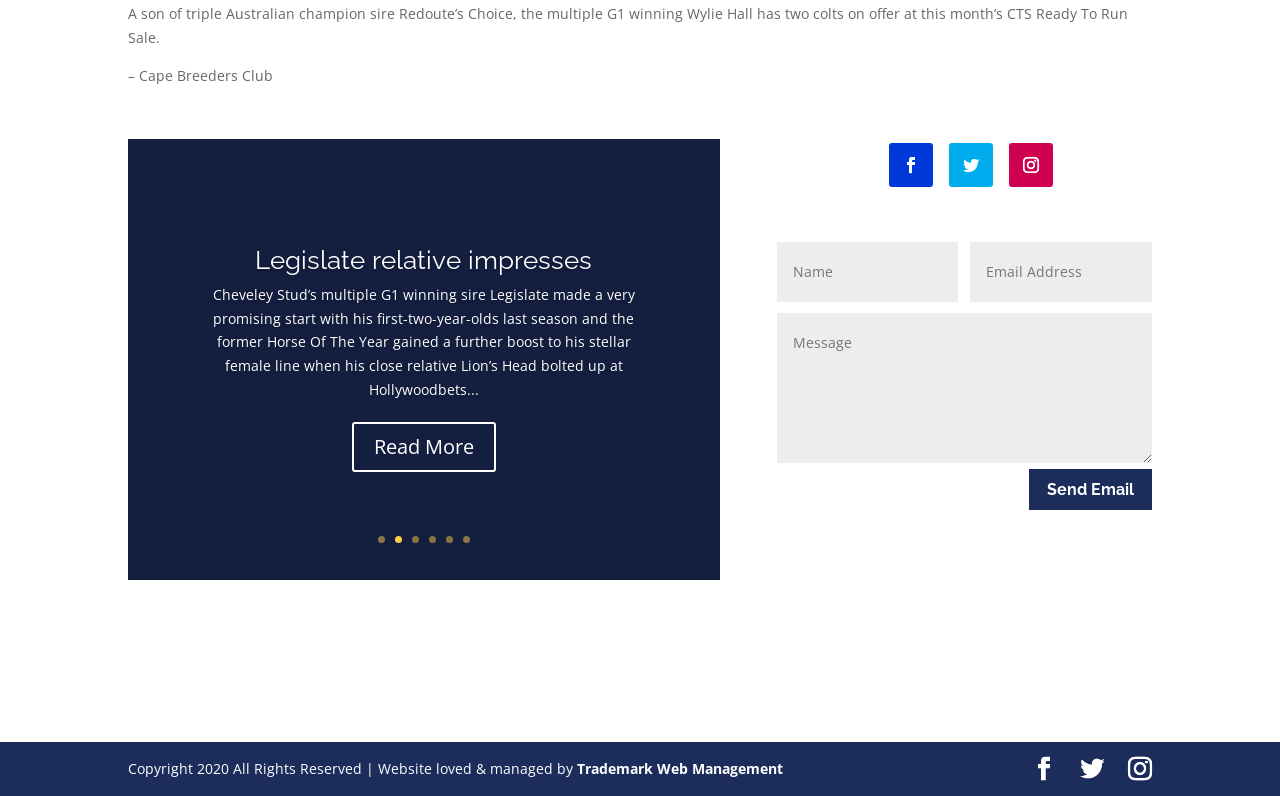Locate the bounding box coordinates of the element that needs to be clicked to carry out the instruction: "Type in the textbox". The coordinates should be given as four float numbers ranging from 0 to 1, i.e., [left, top, right, bottom].

[0.607, 0.304, 0.749, 0.379]